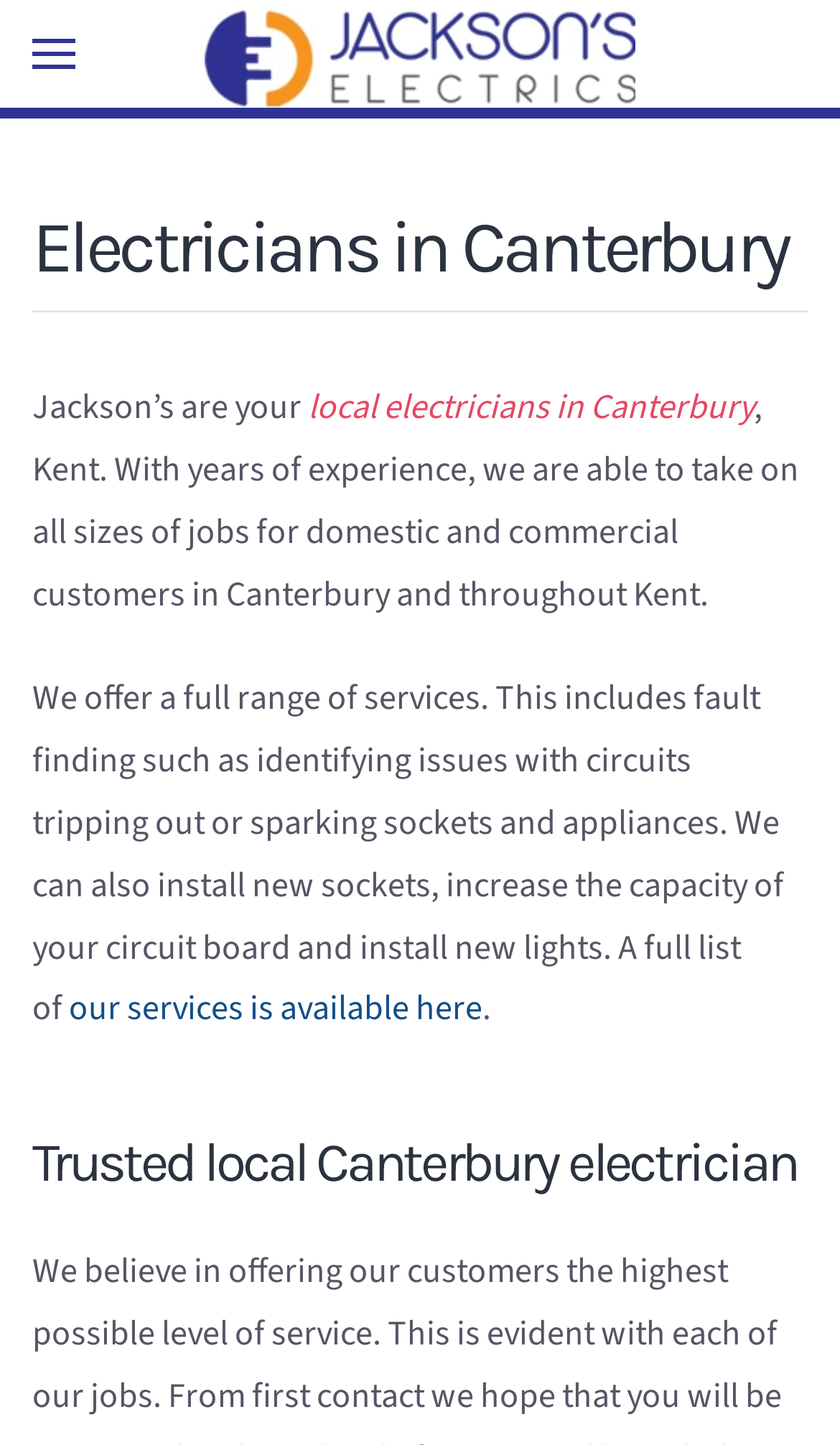What areas do they serve?
Can you provide an in-depth and detailed response to the question?

The webpage mentions 'local electricians in Canterbury' and 'throughout Kent', indicating that their service area includes Canterbury and the surrounding Kent region.